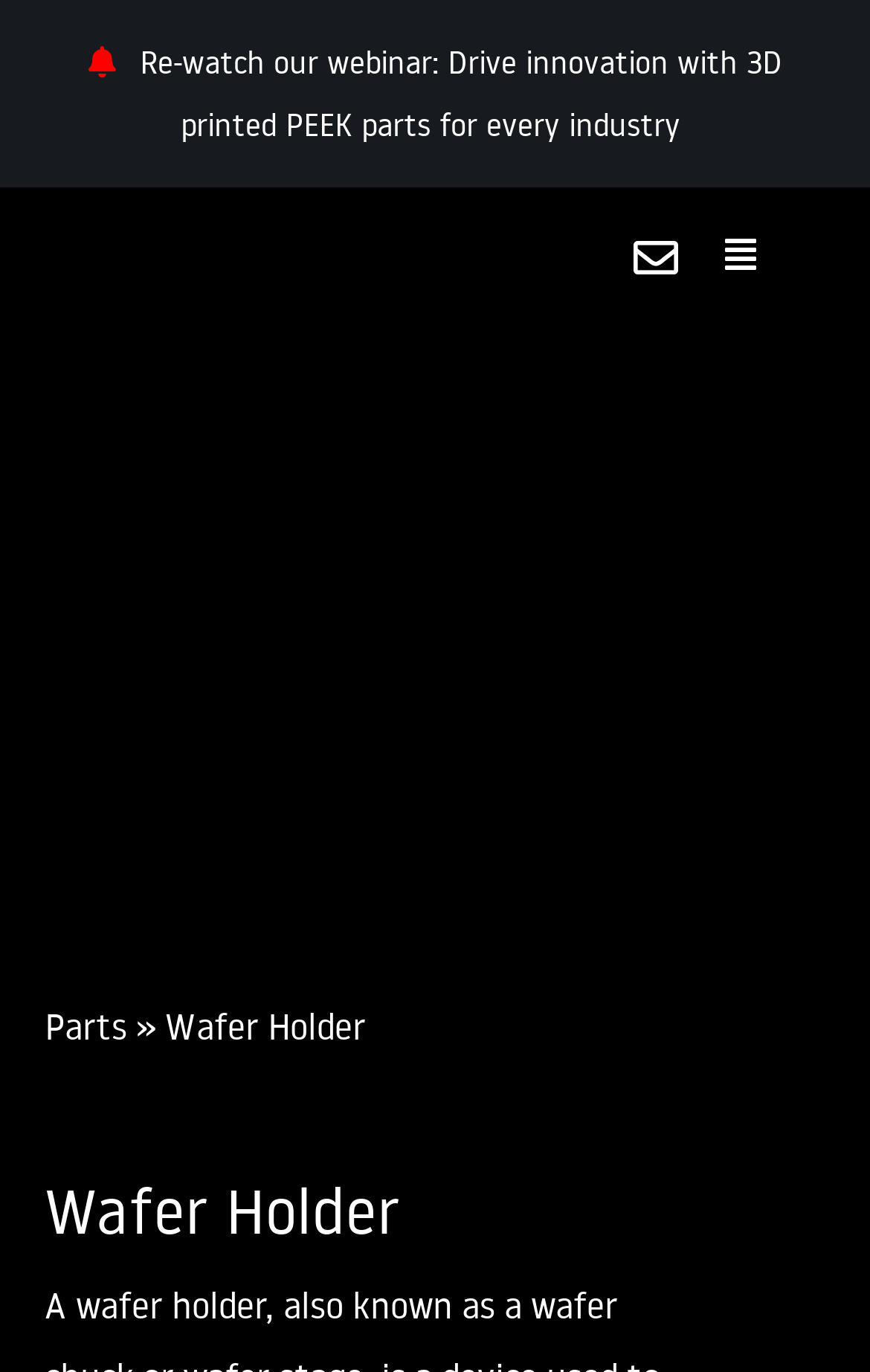What is the purpose of the button at the top right corner?
From the image, respond with a single word or phrase.

Toggle Navigation